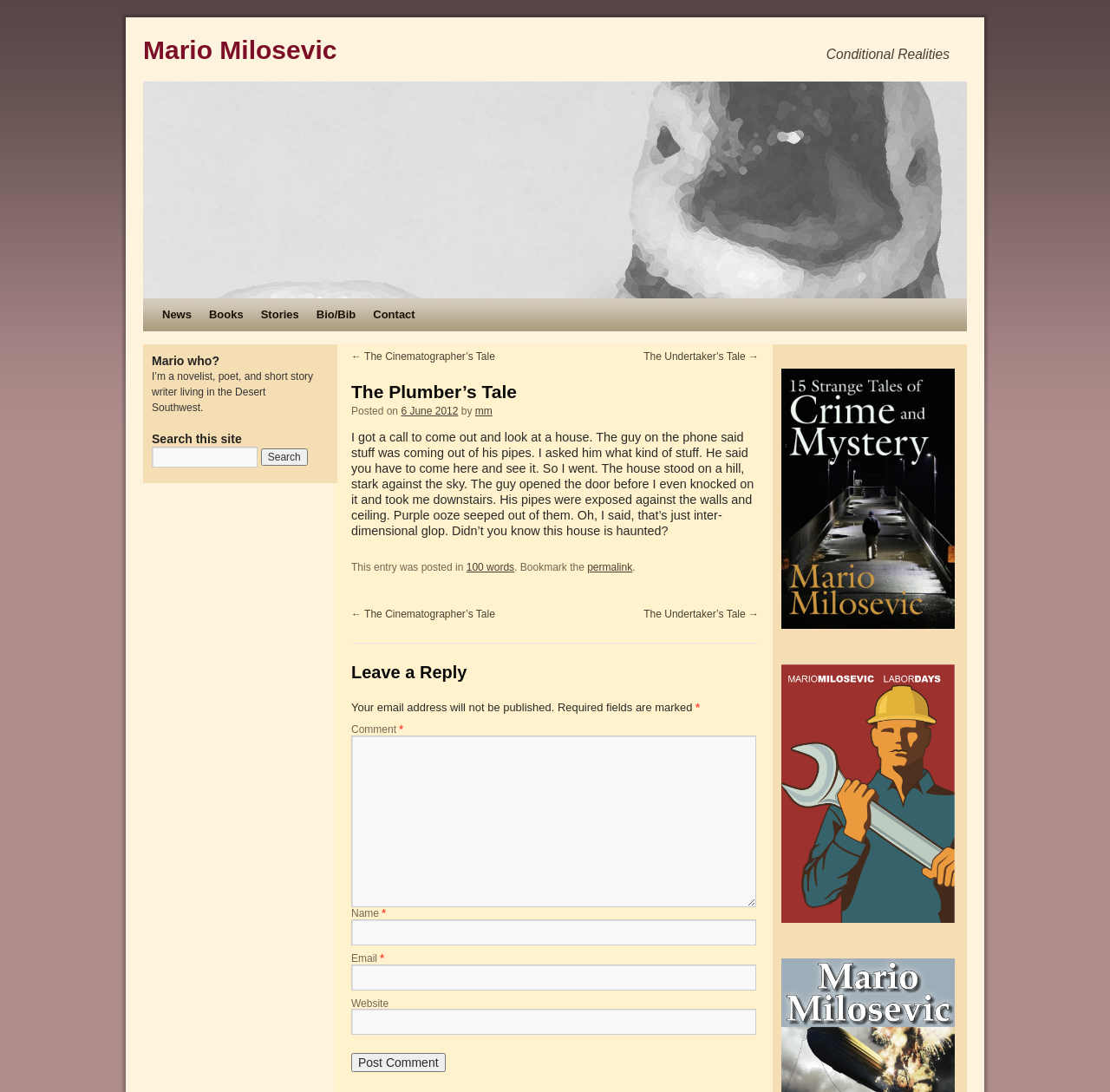Using the webpage screenshot, locate the HTML element that fits the following description and provide its bounding box: "Usaa cost to buy stocks".

None